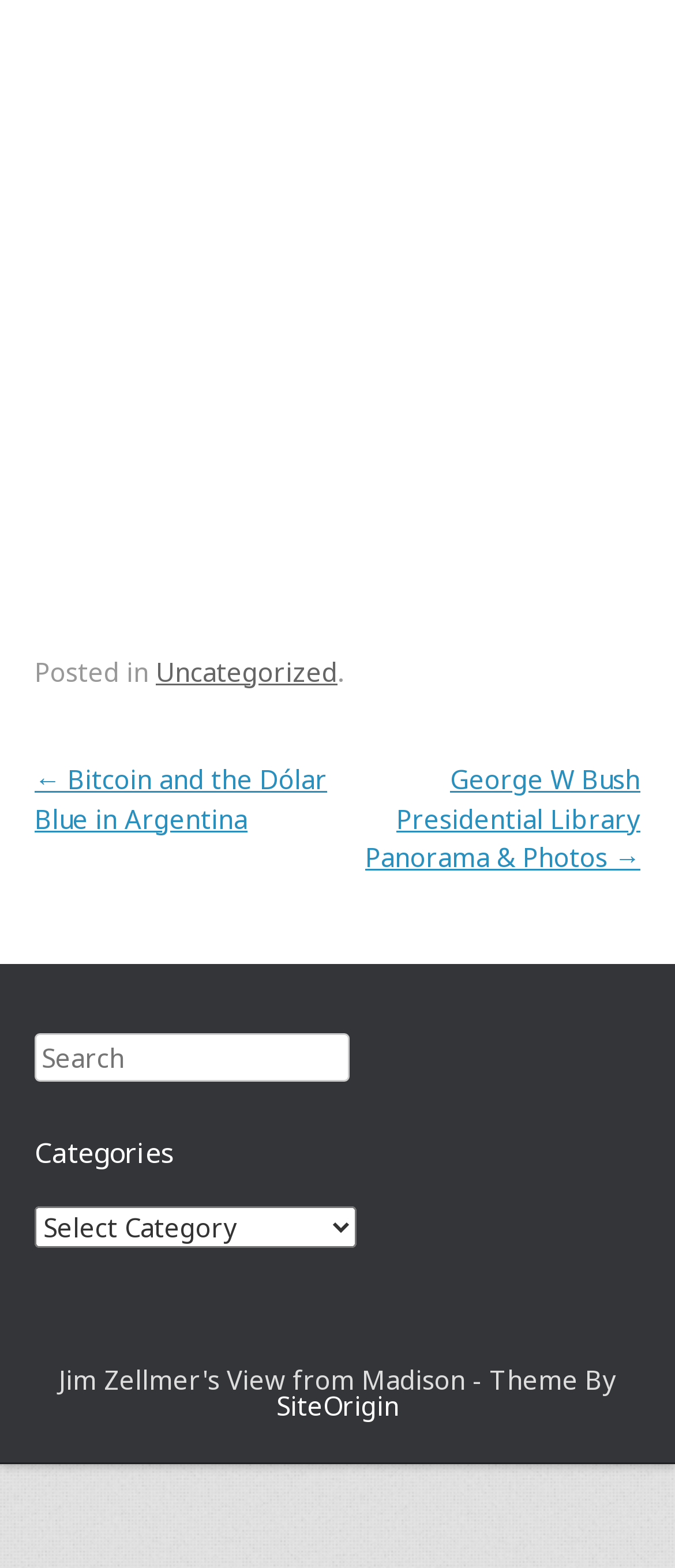Bounding box coordinates are specified in the format (top-left x, top-left y, bottom-right x, bottom-right y). All values are floating point numbers bounded between 0 and 1. Please provide the bounding box coordinate of the region this sentence describes: SiteOrigin

[0.409, 0.885, 0.591, 0.908]